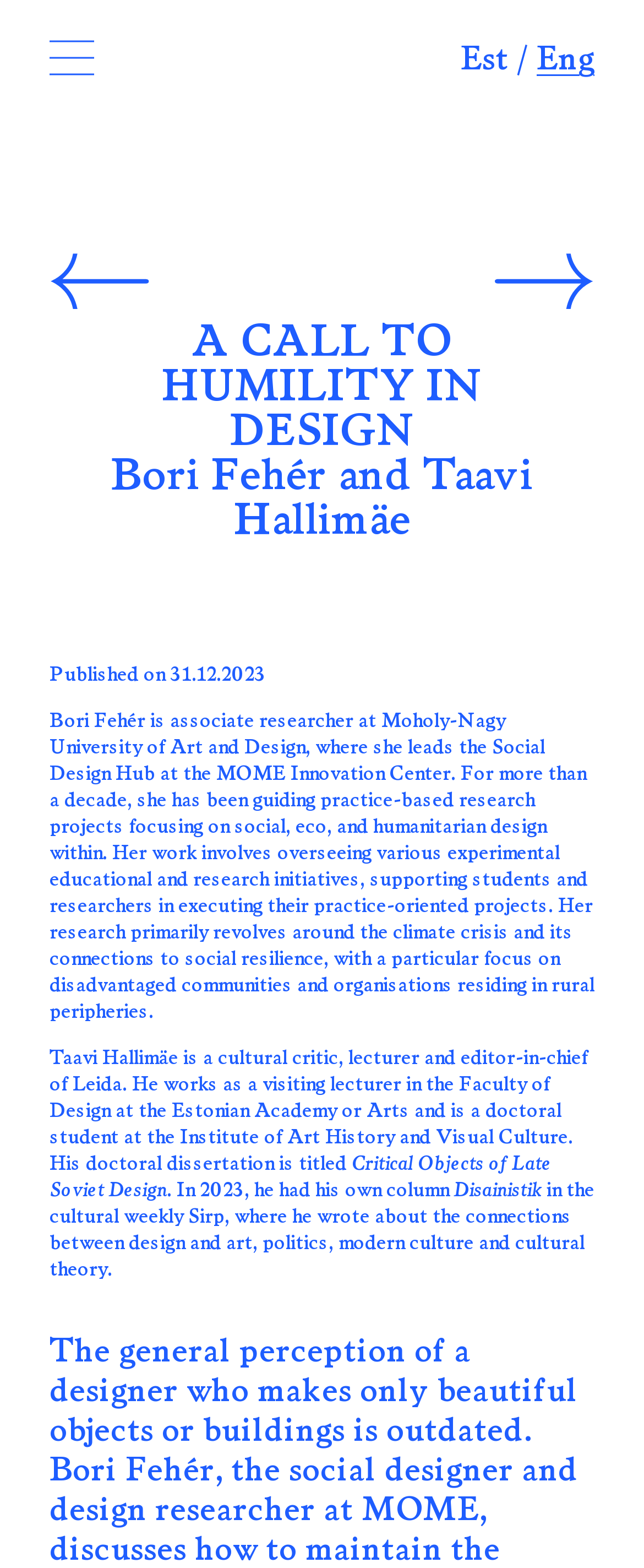Find the UI element described as: "Social Design Hub" and predict its bounding box coordinates. Ensure the coordinates are four float numbers between 0 and 1, [left, top, right, bottom].

[0.077, 0.47, 0.846, 0.499]